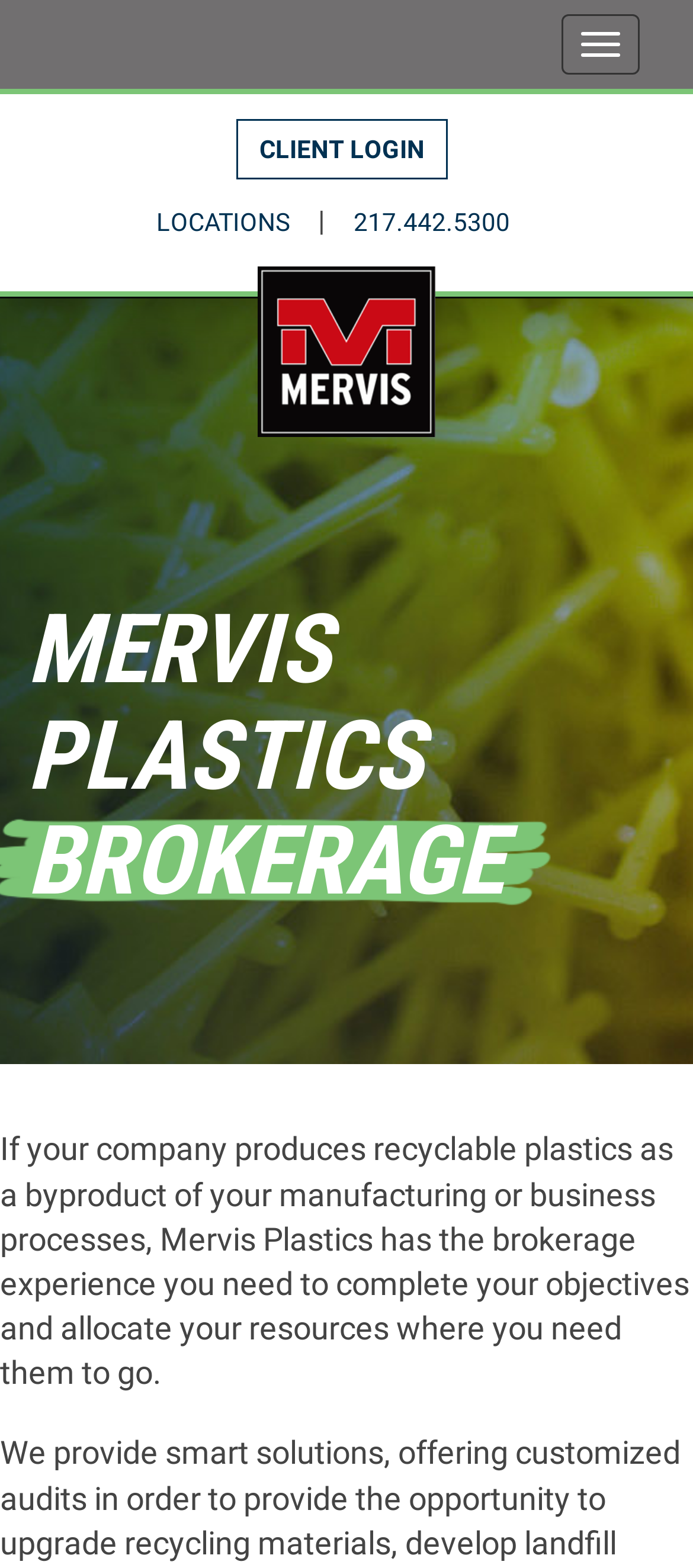Please identify the primary heading of the webpage and give its text content.

MERVIS PLASTICS BROKERAGE